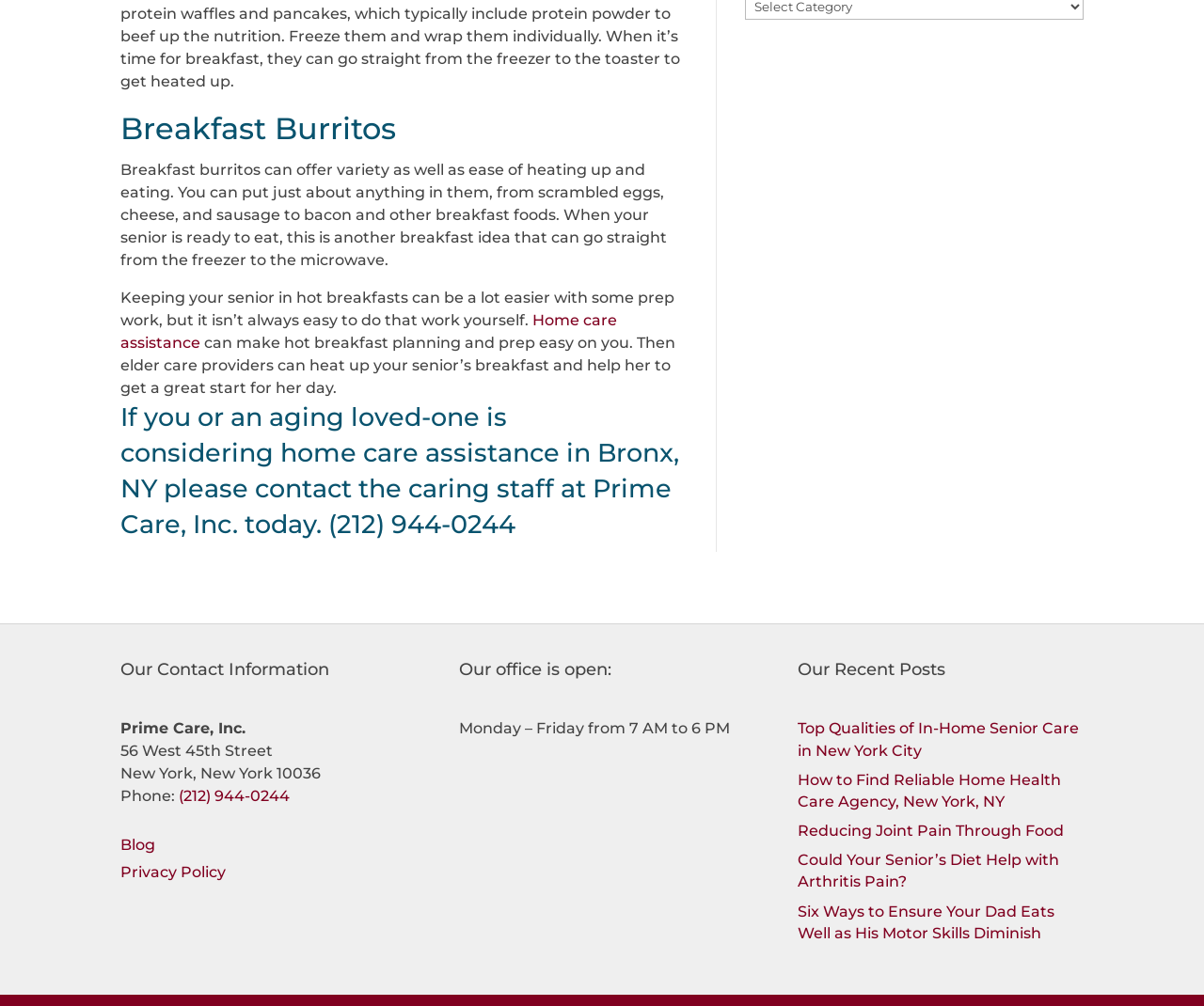Locate the bounding box coordinates of the element's region that should be clicked to carry out the following instruction: "Visit 'Blog'". The coordinates need to be four float numbers between 0 and 1, i.e., [left, top, right, bottom].

[0.1, 0.831, 0.129, 0.849]